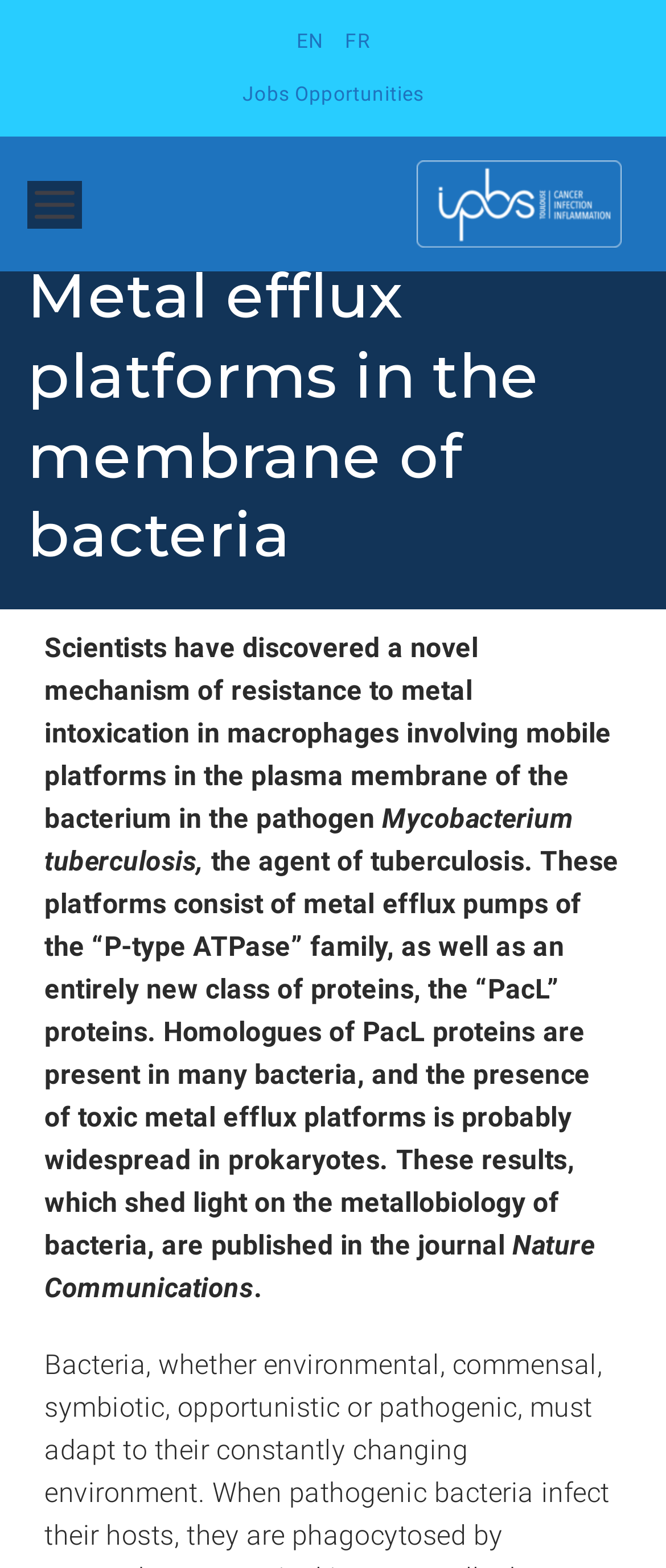Extract the bounding box coordinates for the UI element described by the text: "parent_node: IPBS-Toulouse". The coordinates should be in the form of [left, top, right, bottom] with values between 0 and 1.

[0.626, 0.103, 0.933, 0.158]